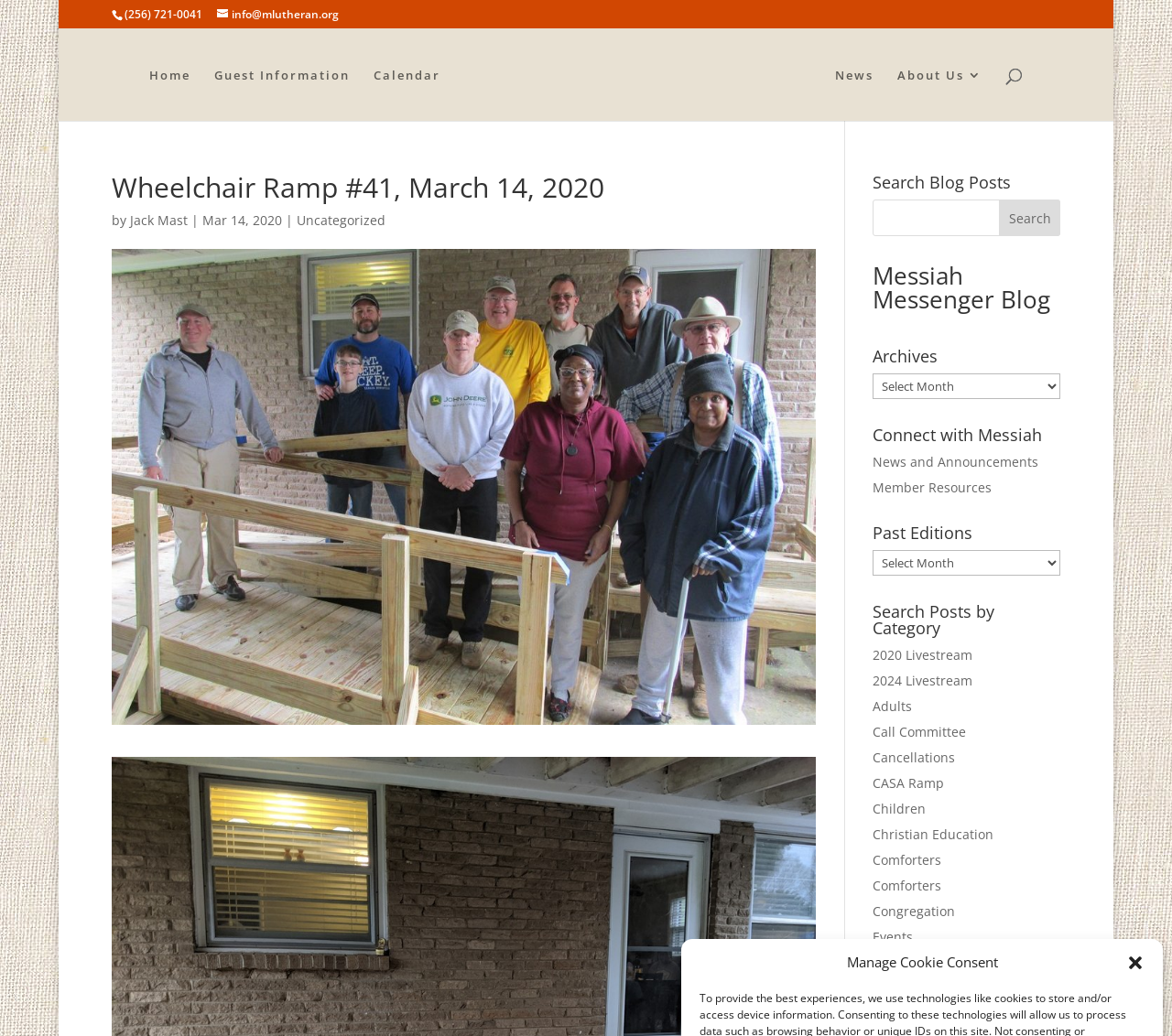Please find the bounding box coordinates of the element's region to be clicked to carry out this instruction: "Search for something".

[0.095, 0.027, 0.905, 0.028]